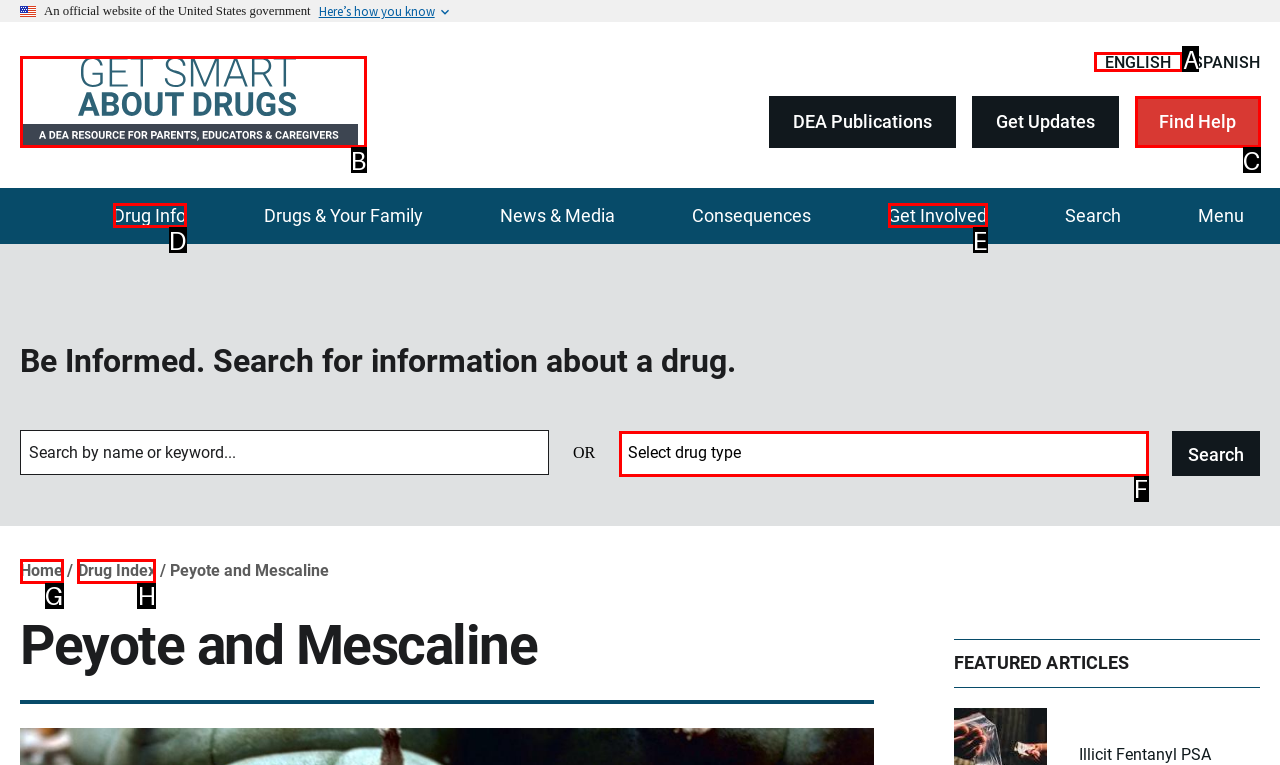Identify the letter of the UI element you should interact with to perform the task: Select a language
Reply with the appropriate letter of the option.

A